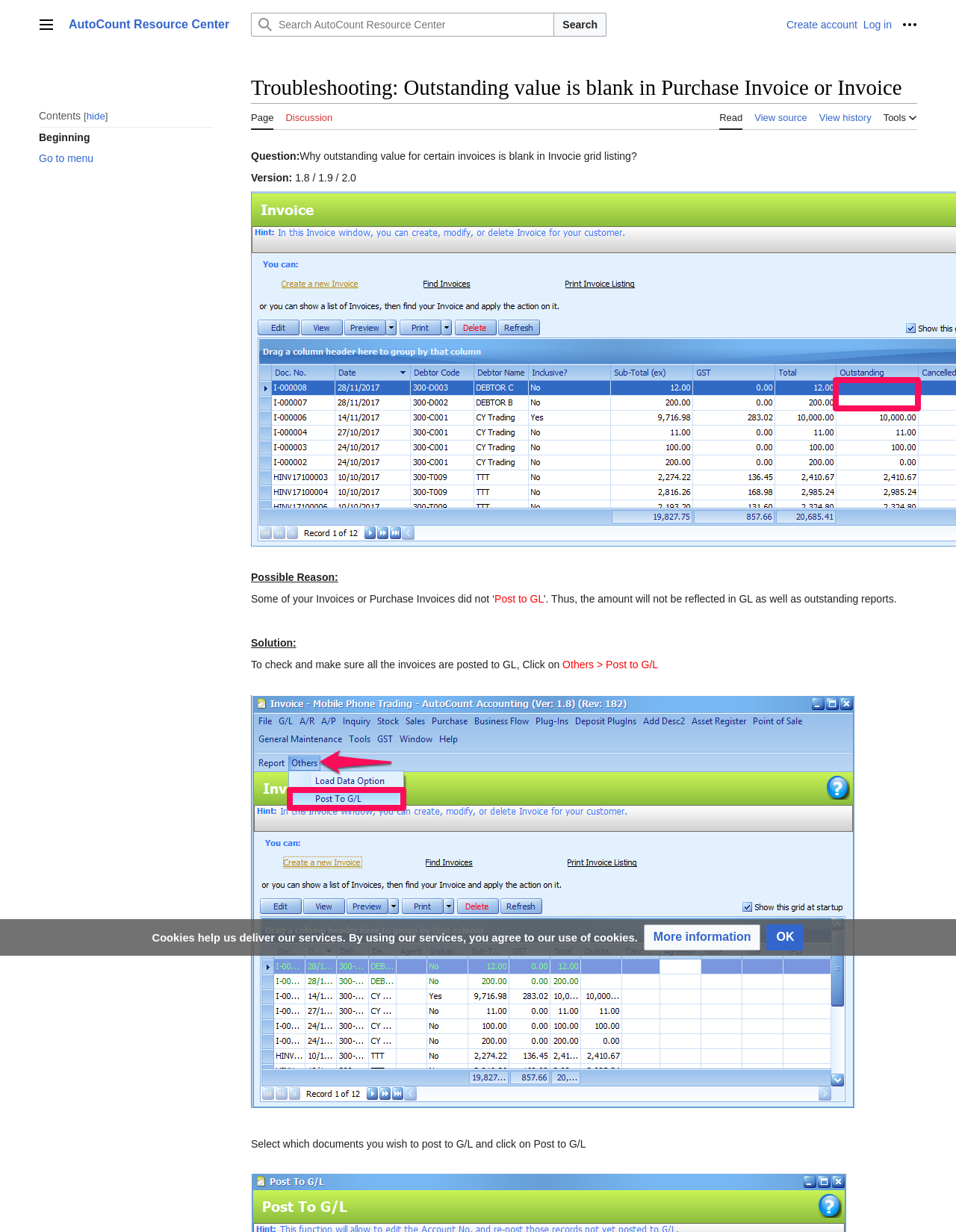What is the problem described in this troubleshooting guide?
Please answer using one word or phrase, based on the screenshot.

Outstanding value is blank in Invoice grid listing